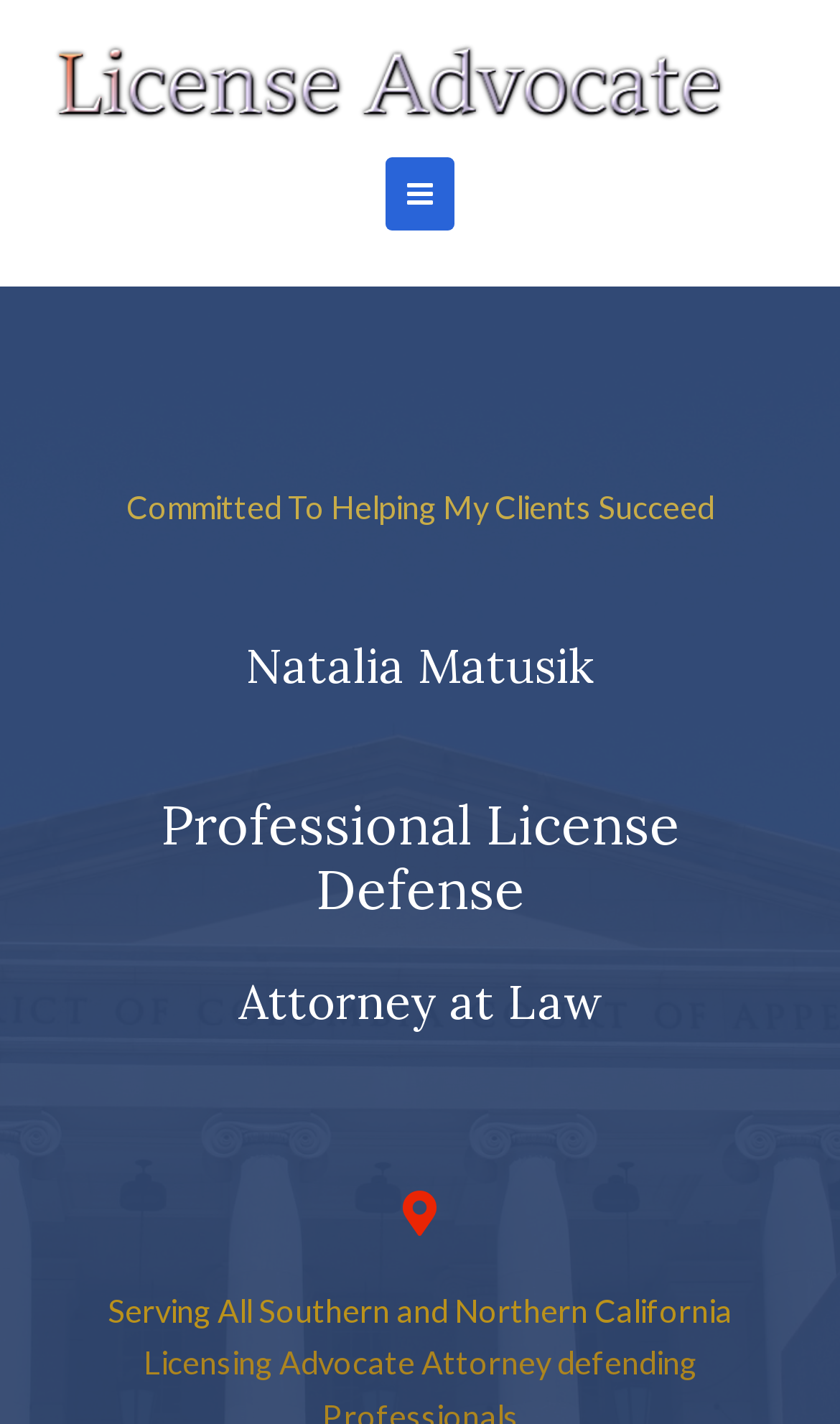Create a detailed summary of all the visual and textual information on the webpage.

The webpage is a professional profile of Natalia Matusik, a Professional License Defense Attorney at Law. At the top-left corner, there is a logo image with the text "License Advocate" next to it, which is also a clickable link. 

Below the logo, there is a social media icon, represented by a Unicode character '\uf0c9', which is positioned at the top-center of the page. 

Underneath the social media icon, there is a section that highlights Natalia Matusik's professional profile. The section starts with a statement "Committed To Helping My Clients Succeed" in a prominent font size. 

Below this statement, there are three headings that describe Natalia Matusik's profession: "Natalia Matusik", "Professional License Defense", and "Attorney at Law". These headings are aligned to the left and are positioned in a vertical sequence.

At the bottom of the page, there is a text "Serving All Southern and Northern California", which indicates the geographic area of Natalia Matusik's practice.